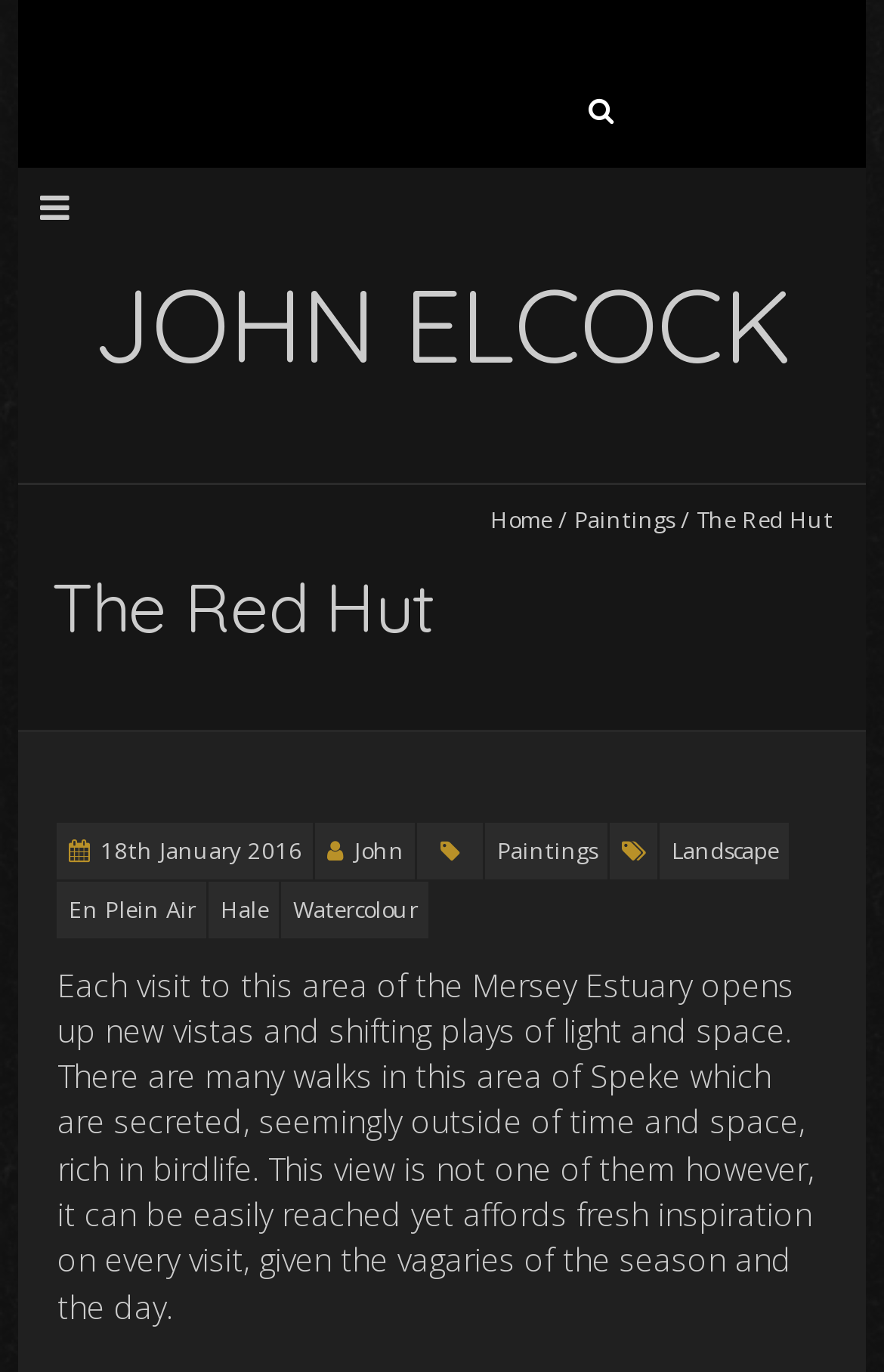Please predict the bounding box coordinates of the element's region where a click is necessary to complete the following instruction: "Read about the Red Hut". The coordinates should be represented by four float numbers between 0 and 1, i.e., [left, top, right, bottom].

[0.039, 0.353, 0.961, 0.531]